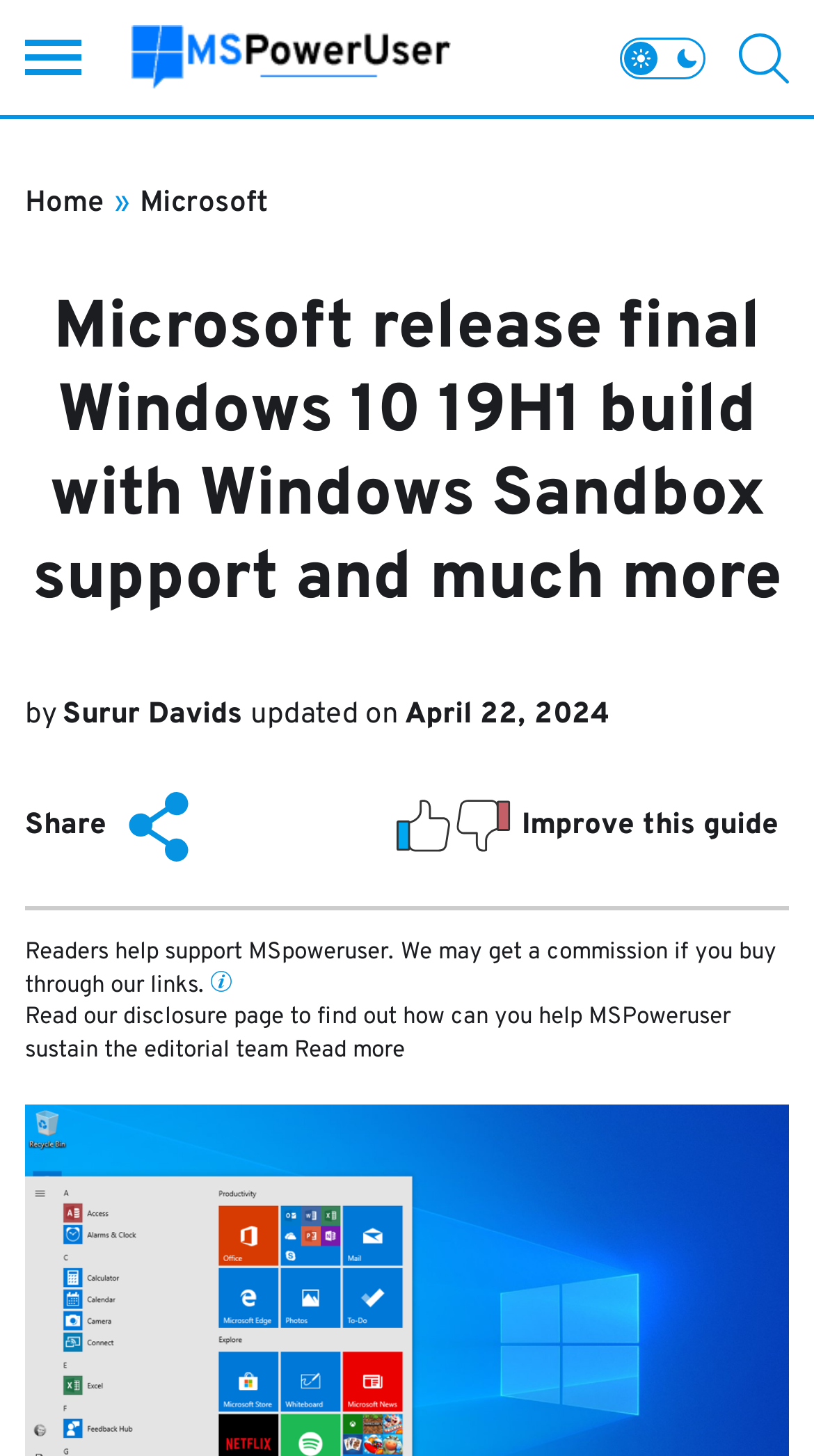Describe every aspect of the webpage in a detailed manner.

The webpage appears to be a news article or blog post from MSPoweruser, with a focus on Microsoft releasing a final Windows 10 Insider Preview Build 18305 (19H1) for 2018. 

At the top left of the page, there is a link to MSPoweruser, accompanied by an image of the same name. To the right of this, there are two small images, likely icons or logos. 

A search icon button is located at the top right corner of the page. 

Below this, there is a header section that spans the width of the page. It contains a heading that summarizes the article, followed by a series of links and text elements that provide navigation and metadata about the article. These include links to the home page, the Microsoft category, and the author's name, as well as the publication date and time.

Further down the page, there is a button with a share icon, accompanied by the text "Share this article". Next to this, there is an image labeled "Article feedback", and a text element that says "Improve this guide".

A horizontal separator line divides the page, followed by a section of text that explains how readers can support MSPoweruser through affiliate links. This section includes an image of a tooltip icon and a link to an affiliate disclosure page.

Overall, the page appears to be a news article or blog post with a focus on Microsoft and Windows 10, accompanied by various navigation and metadata elements, as well as calls to action for sharing and supporting the website.